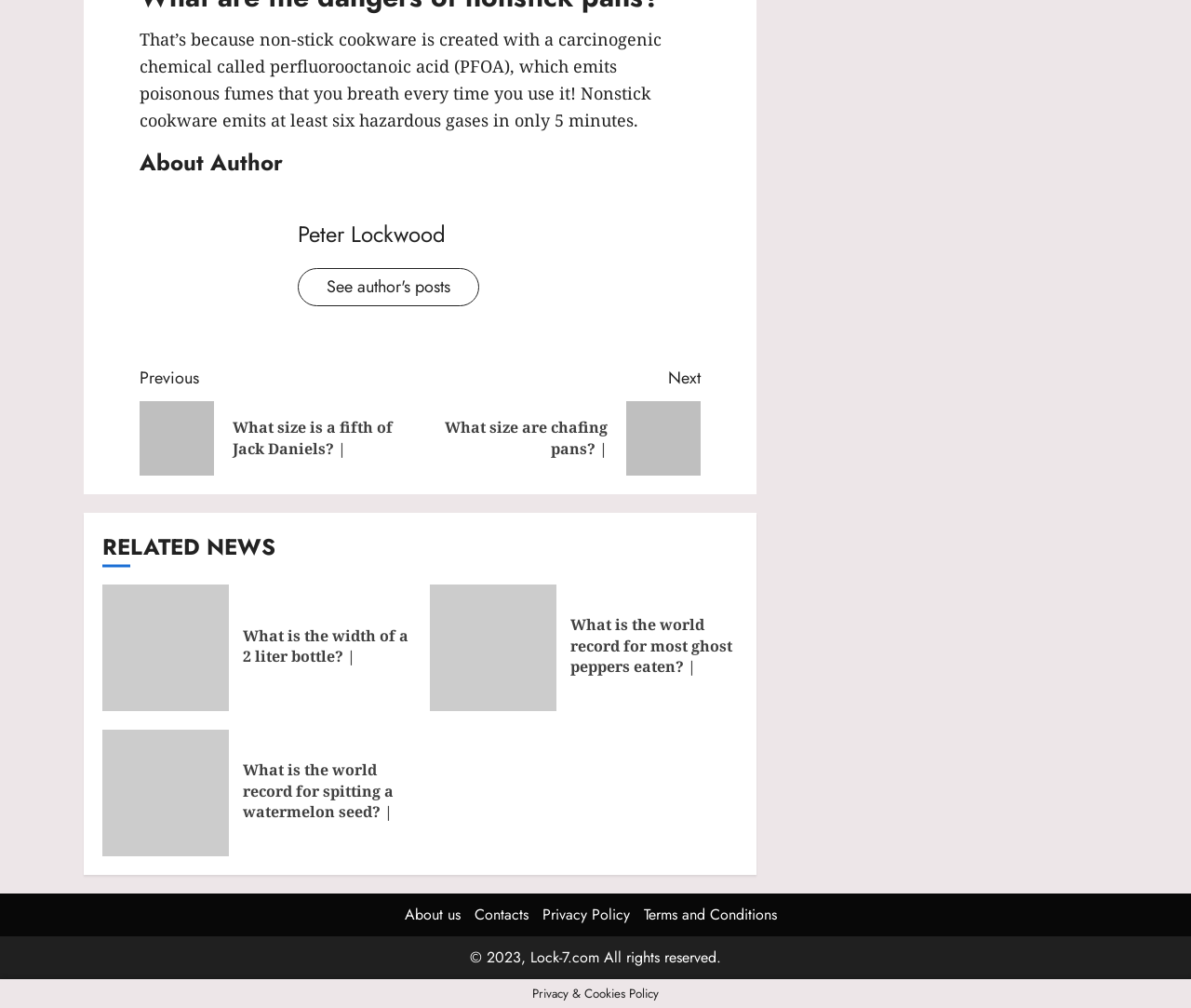Extract the bounding box of the UI element described as: "Privacy Policy".

[0.455, 0.897, 0.529, 0.918]